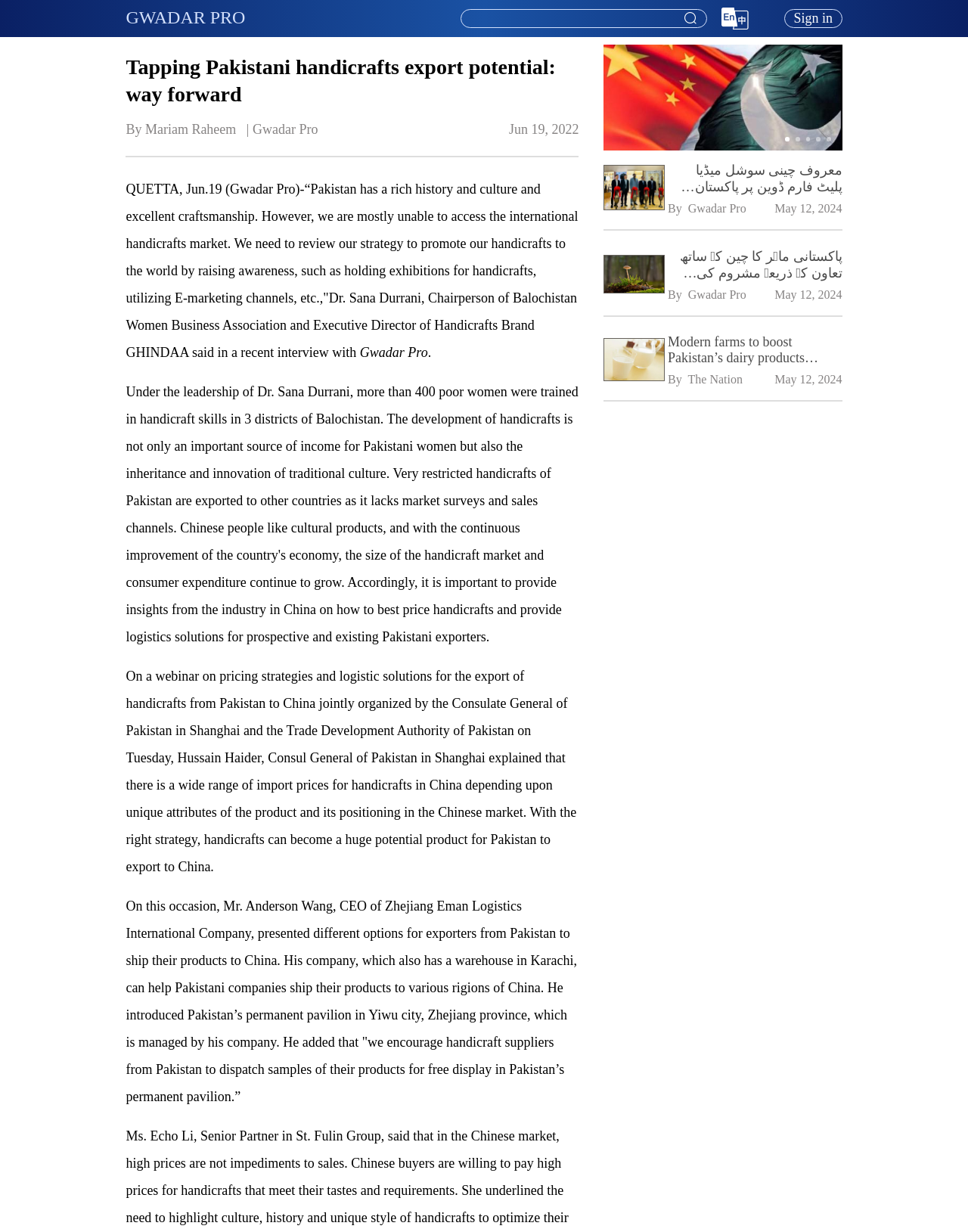Who is the Chairperson of Balochistan Women Business Association?
Please analyze the image and answer the question with as much detail as possible.

The answer can be found in the text content of the webpage, where it quotes Dr. Sana Durrani, Chairperson of Balochistan Women Business Association and Executive Director of Handicrafts Brand GHINDAA, in an interview.